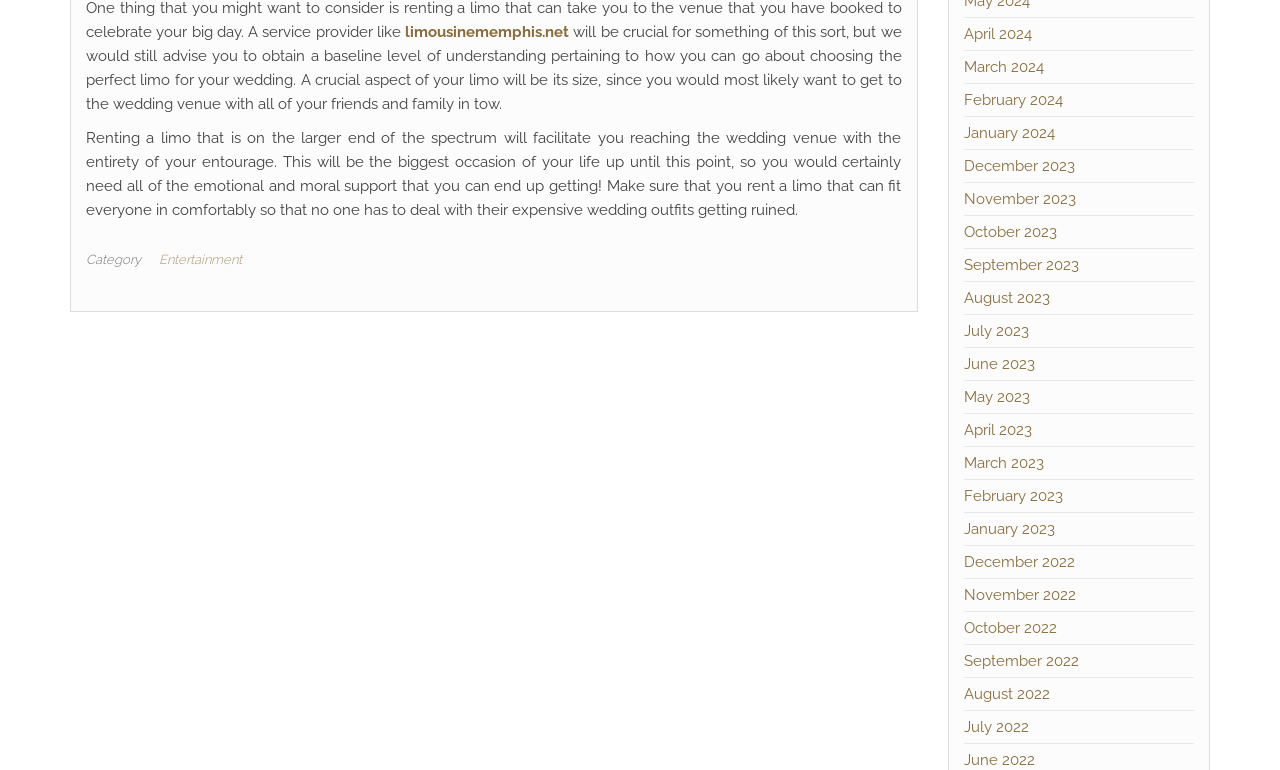Please find the bounding box coordinates of the element's region to be clicked to carry out this instruction: "go to Entertainment category".

[0.124, 0.327, 0.195, 0.347]